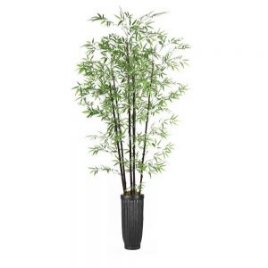What is the height of the bamboo tree?
Provide a fully detailed and comprehensive answer to the question.

The caption provides the exact height of the bamboo tree, stating that it is '93-inch tall', which directly answers the question.